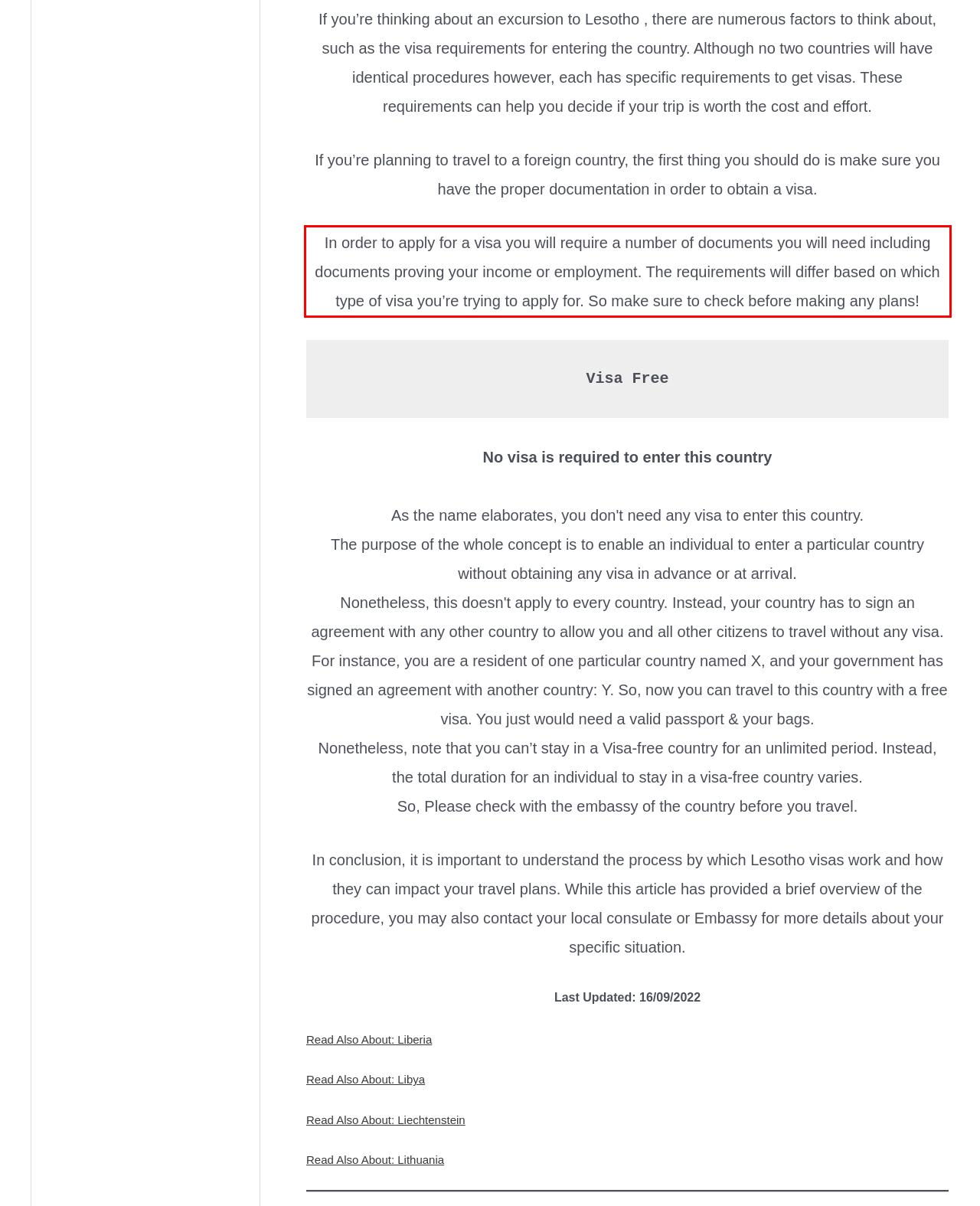Review the webpage screenshot provided, and perform OCR to extract the text from the red bounding box.

In order to apply for a visa you will require a number of documents you will need including documents proving your income or employment. The requirements will differ based on which type of visa you’re trying to apply for. So make sure to check before making any plans!